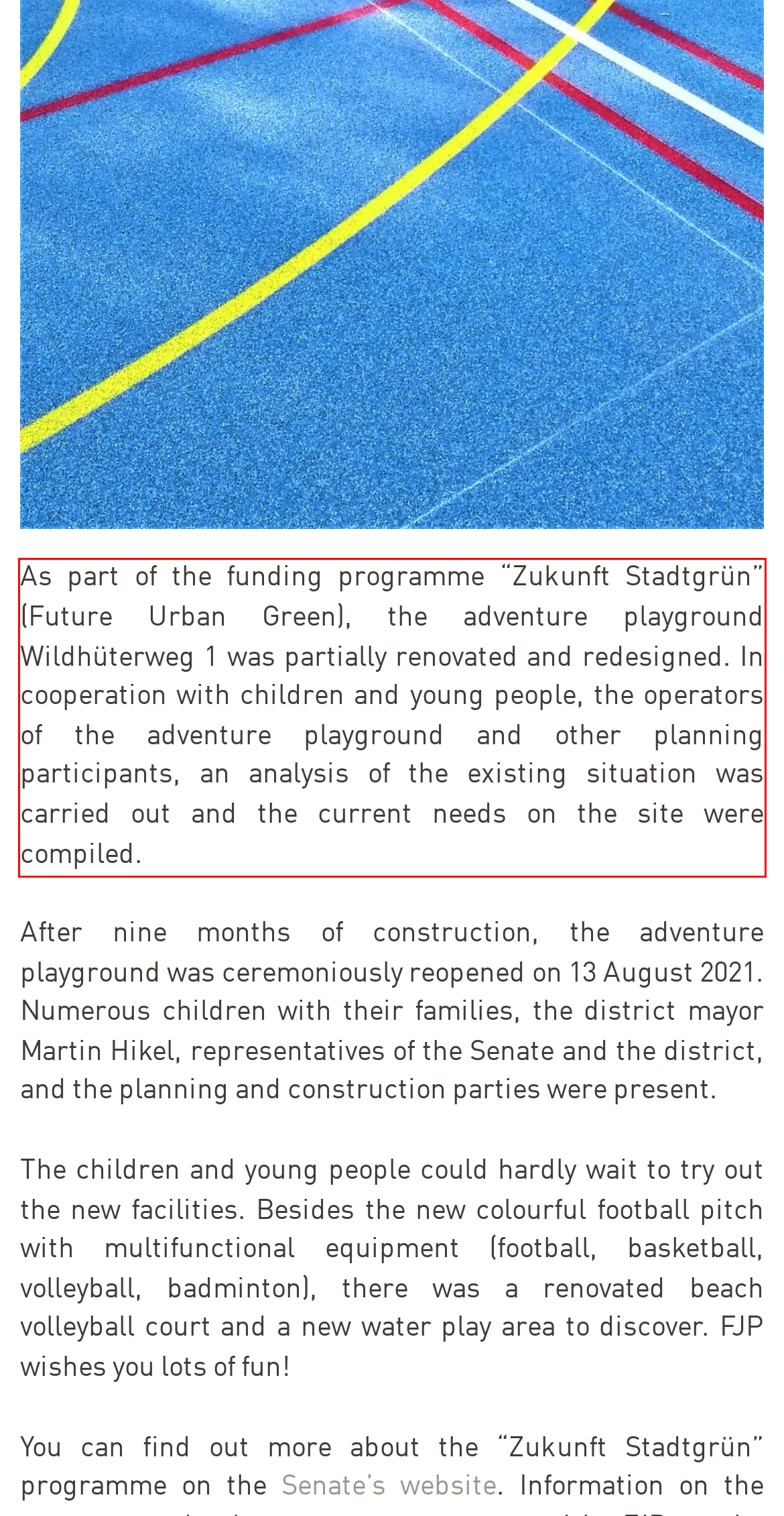In the screenshot of the webpage, find the red bounding box and perform OCR to obtain the text content restricted within this red bounding box.

As part of the funding programme “Zukunft Stadtgrün” (Future Urban Green), the adventure playground Wildhüterweg 1 was partially renovated and redesigned. In cooperation with children and young people, the operators of the adventure playground and other planning participants, an analysis of the existing situation was carried out and the current needs on the site were compiled.